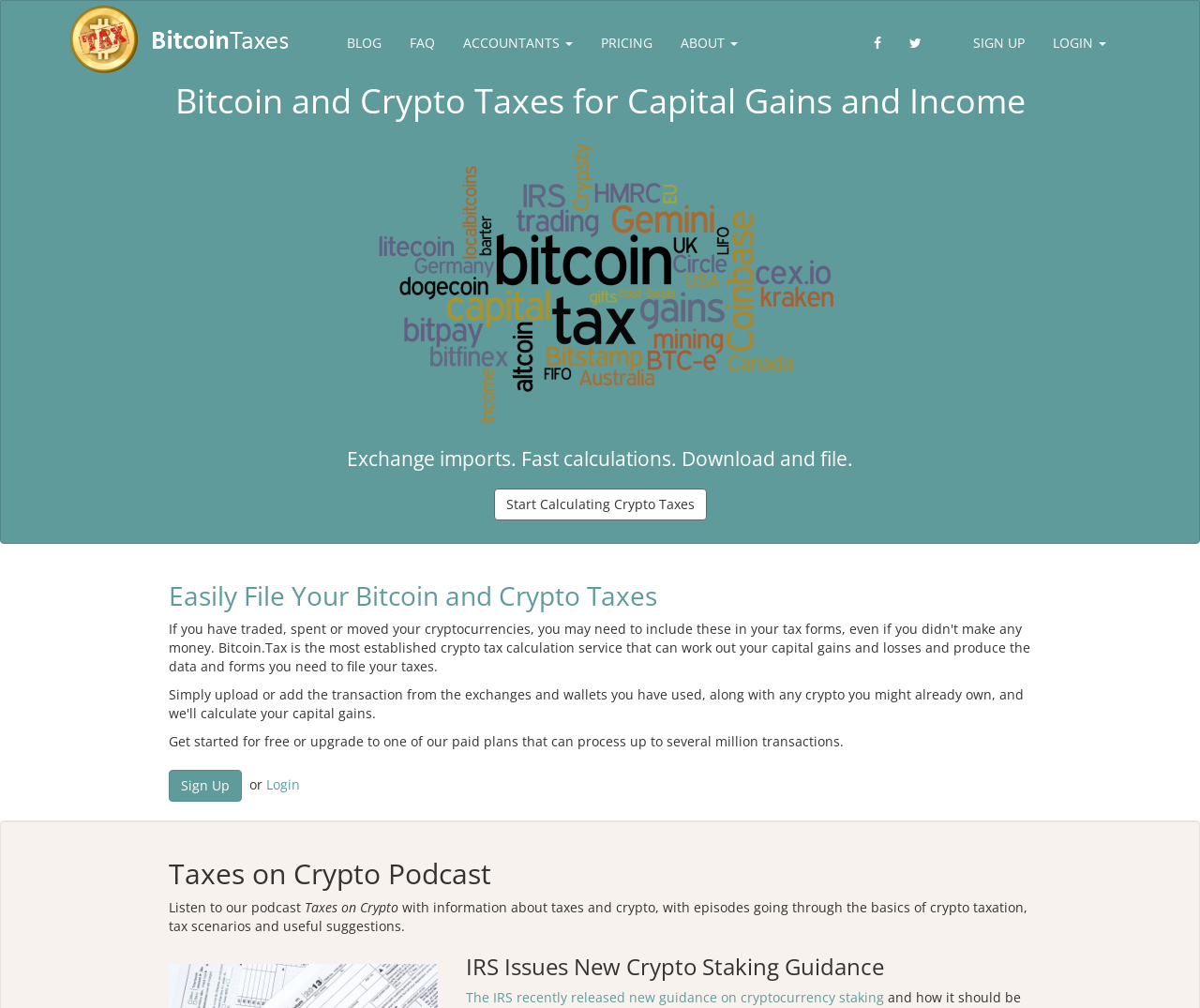Please determine the bounding box of the UI element that matches this description: Sign Up. The coordinates should be given as (top-left x, top-left y, bottom-right x, bottom-right y), with all values between 0 and 1.

[0.141, 0.764, 0.202, 0.795]